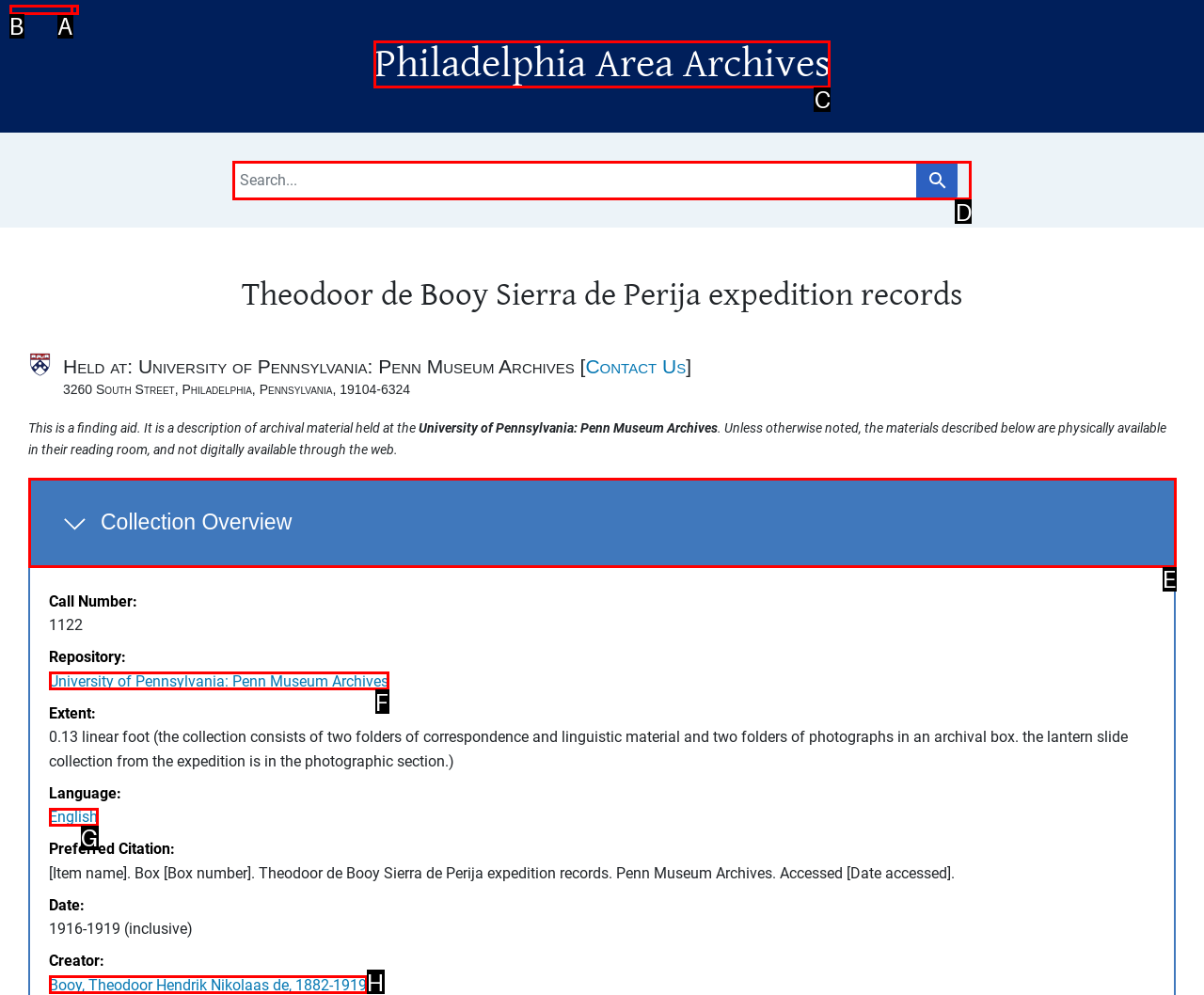Identify which HTML element to click to fulfill the following task: Search for archives. Provide your response using the letter of the correct choice.

D